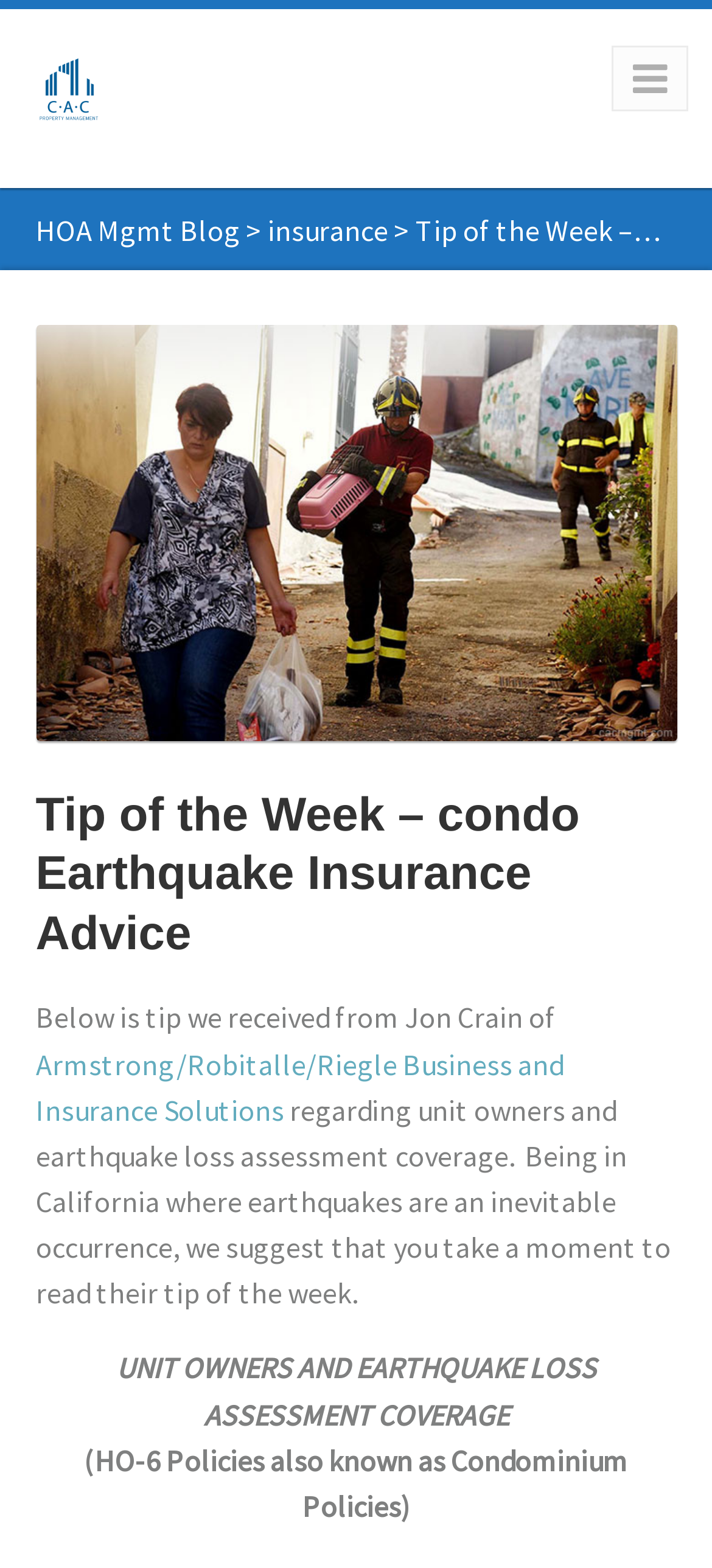Identify the bounding box for the element characterized by the following description: "title="CAC mgmt"".

[0.05, 0.036, 0.143, 0.078]